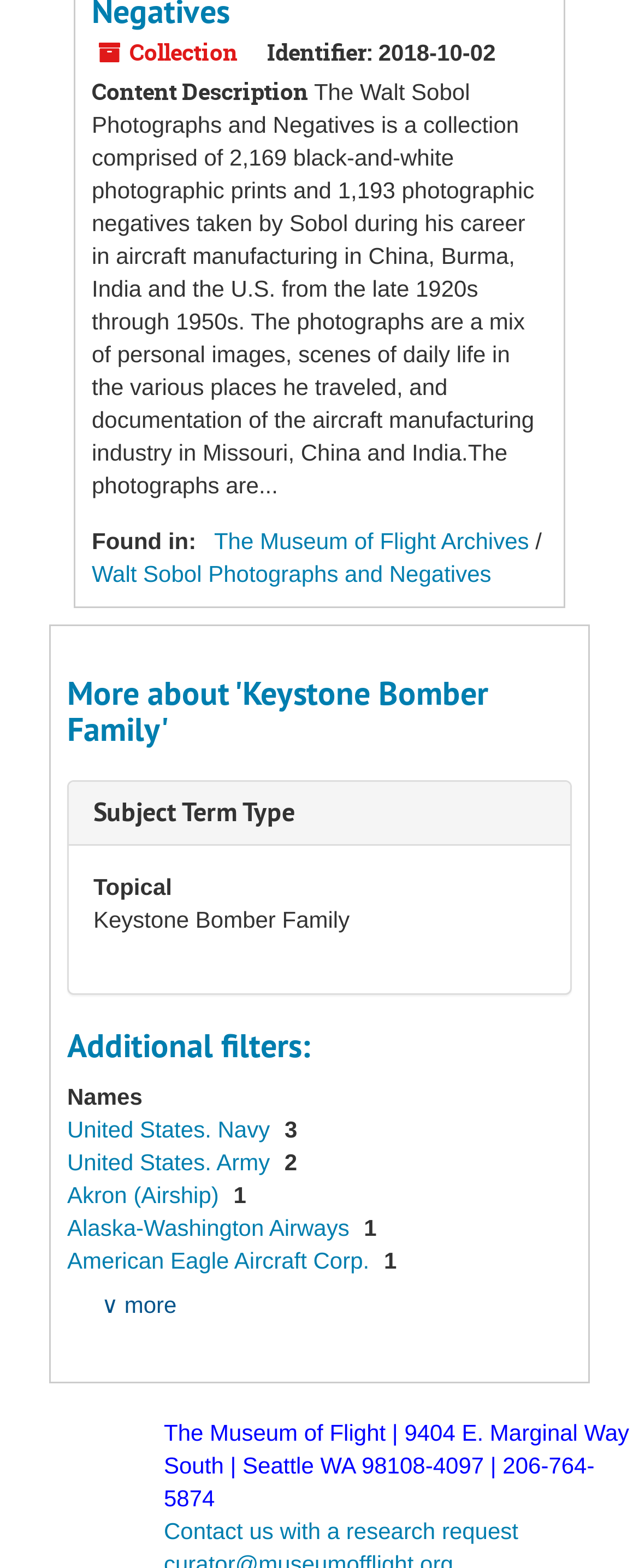Find the bounding box coordinates of the clickable region needed to perform the following instruction: "Explore more about Keystone Bomber Family". The coordinates should be provided as four float numbers between 0 and 1, i.e., [left, top, right, bottom].

[0.105, 0.431, 0.895, 0.477]